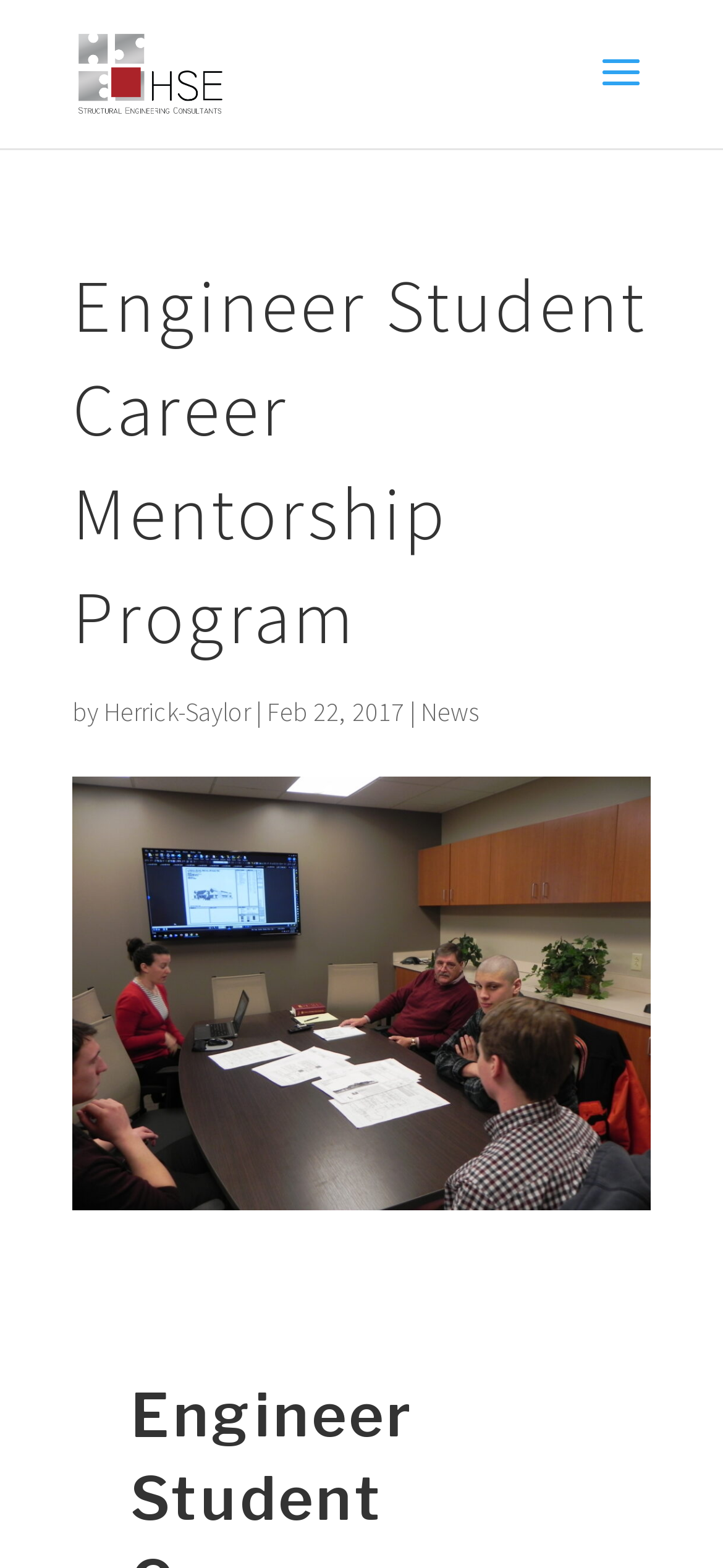Analyze the image and answer the question with as much detail as possible: 
When was the program published?

The date 'Feb 22, 2017' is mentioned in the StaticText element, which suggests that it is the publication date of the Engineer Student Career Mentorship Program.